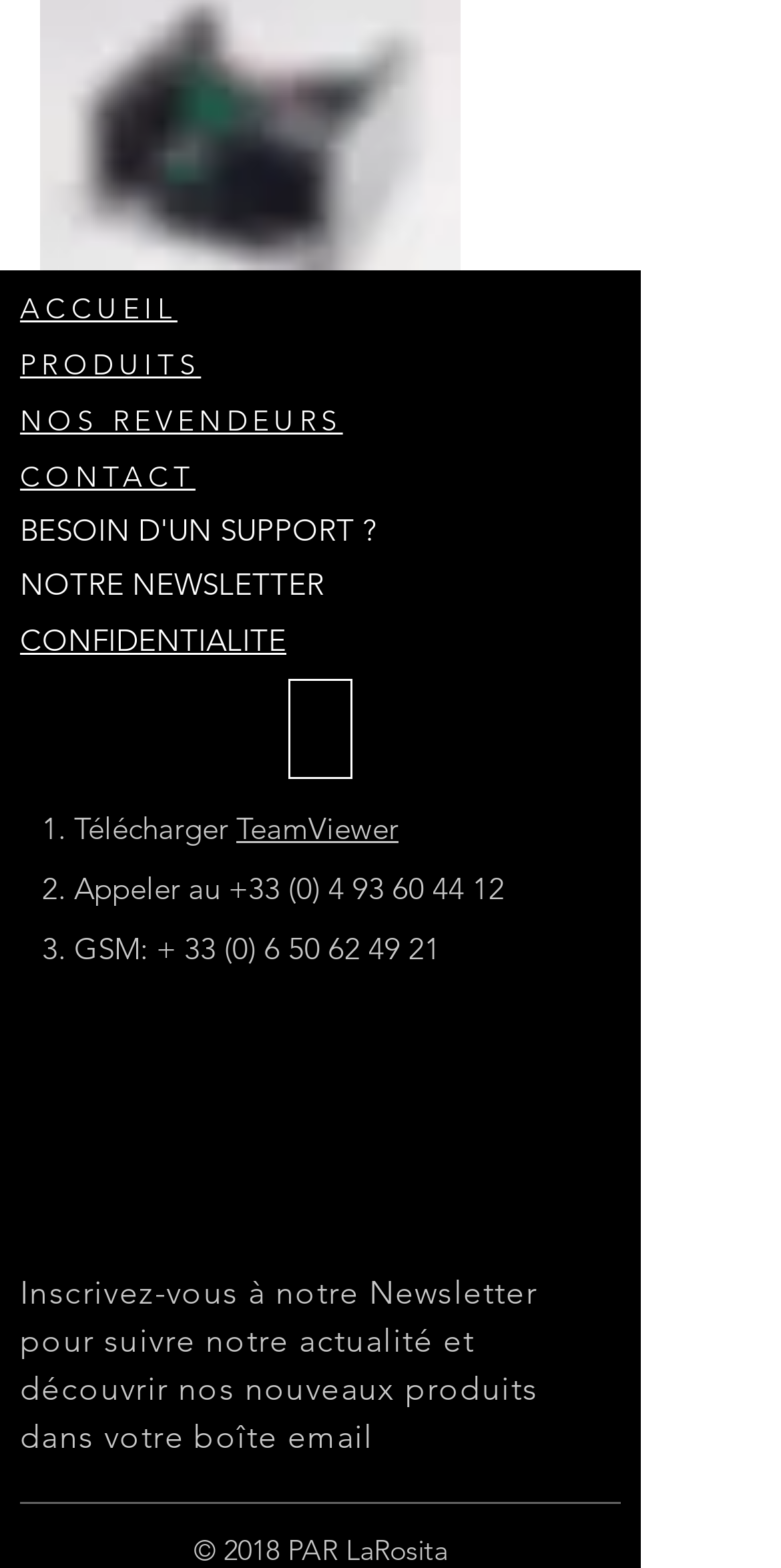Please pinpoint the bounding box coordinates for the region I should click to adhere to this instruction: "Click on ACCUEIL".

[0.026, 0.185, 0.227, 0.208]